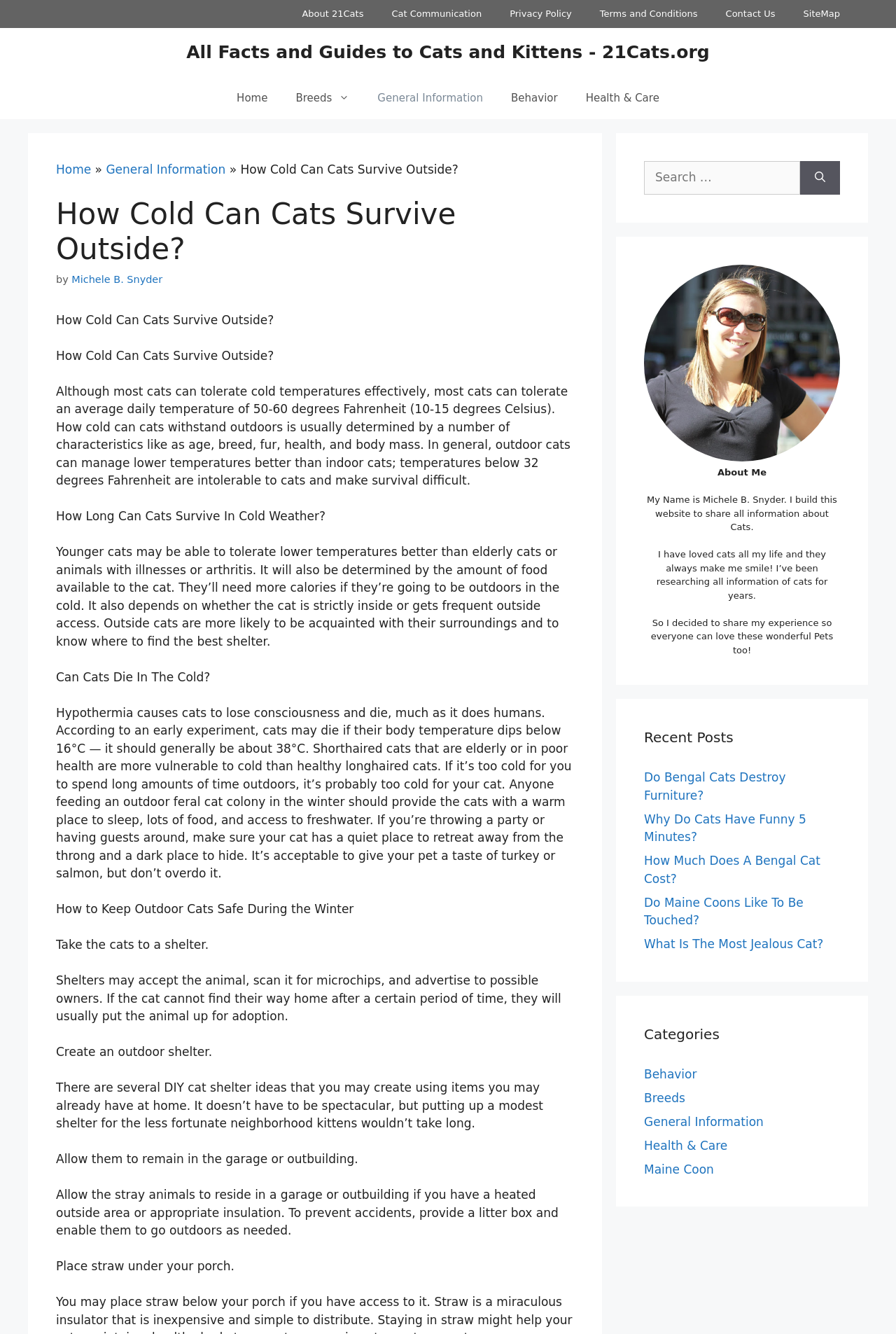Based on the provided description, "Do Bengal Cats Destroy Furniture?", find the bounding box of the corresponding UI element in the screenshot.

[0.719, 0.577, 0.877, 0.601]